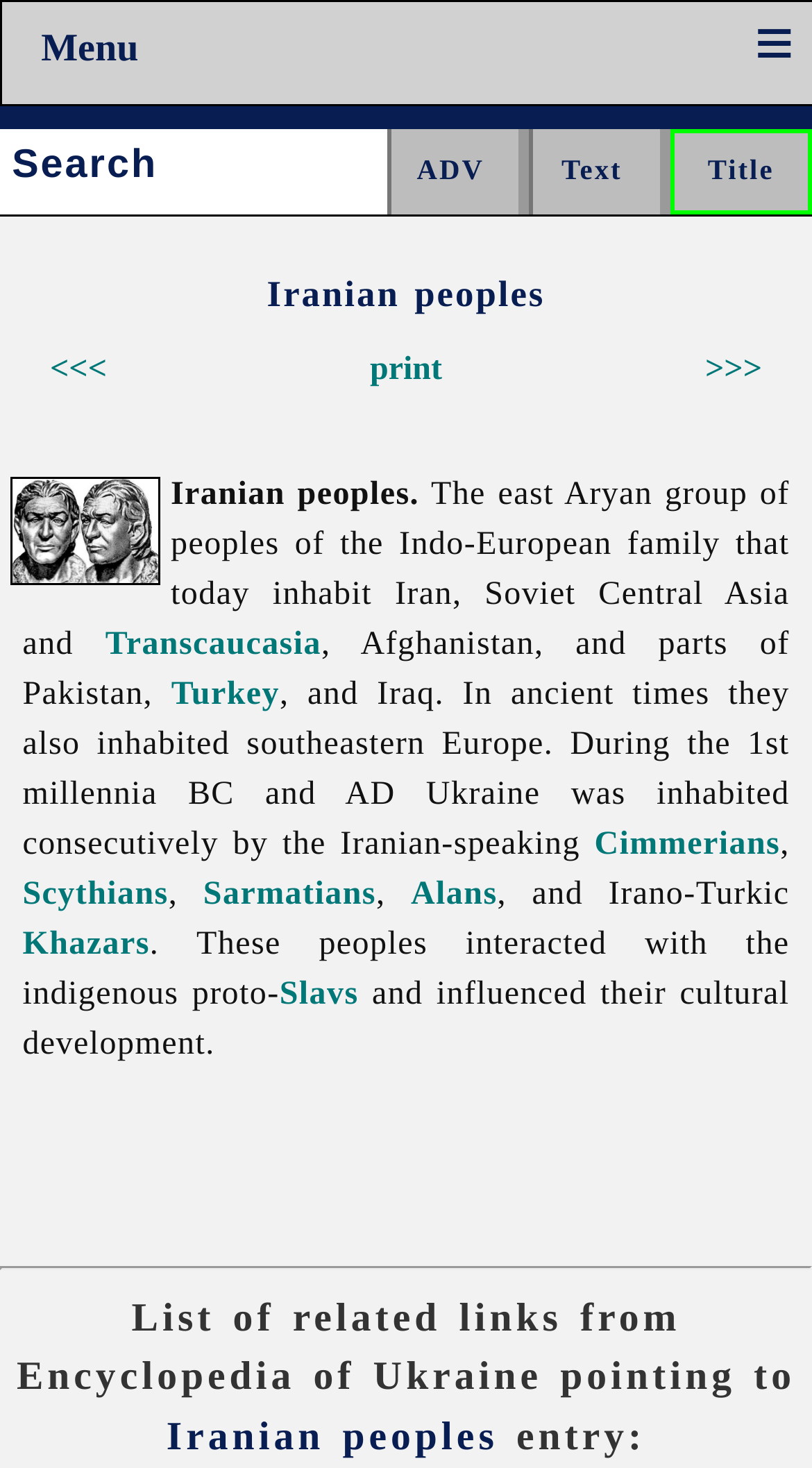What is the purpose of the search box?
Provide a comprehensive and detailed answer to the question.

The search box is located at the top of the webpage, and it is labeled as 'Search:'. This suggests that the purpose of the search box is to allow users to search for specific content within the webpage or website.